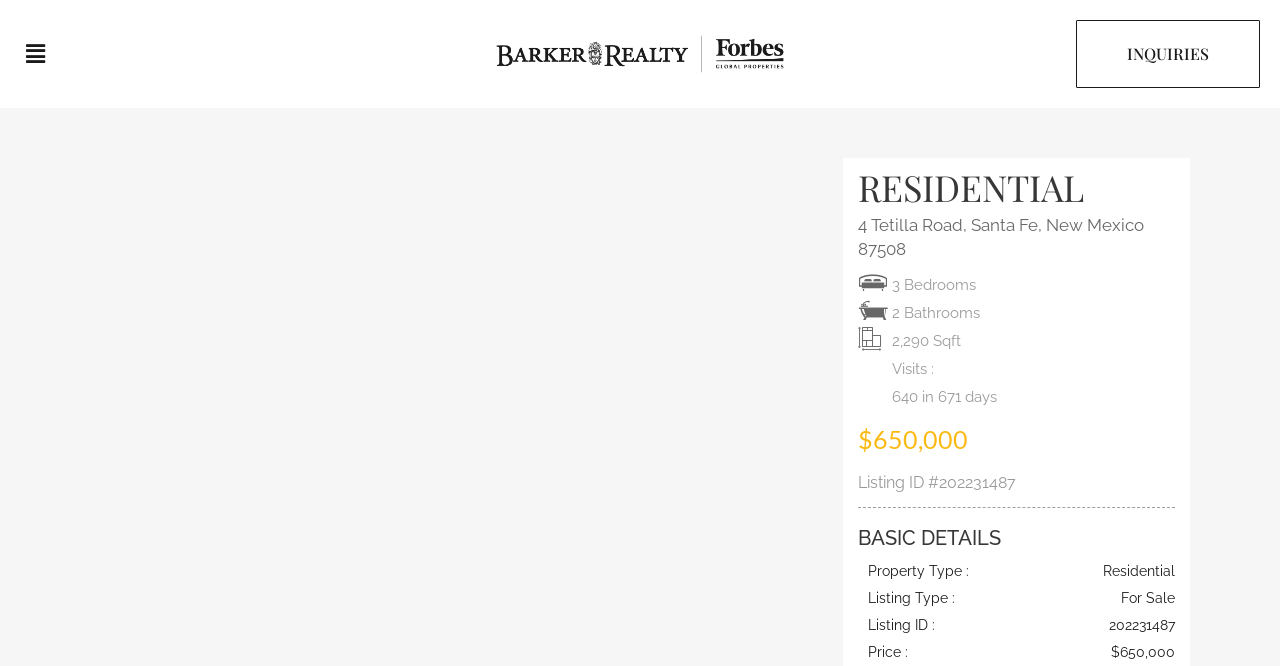Please respond to the question with a concise word or phrase:
What is the price of this property?

$650,000